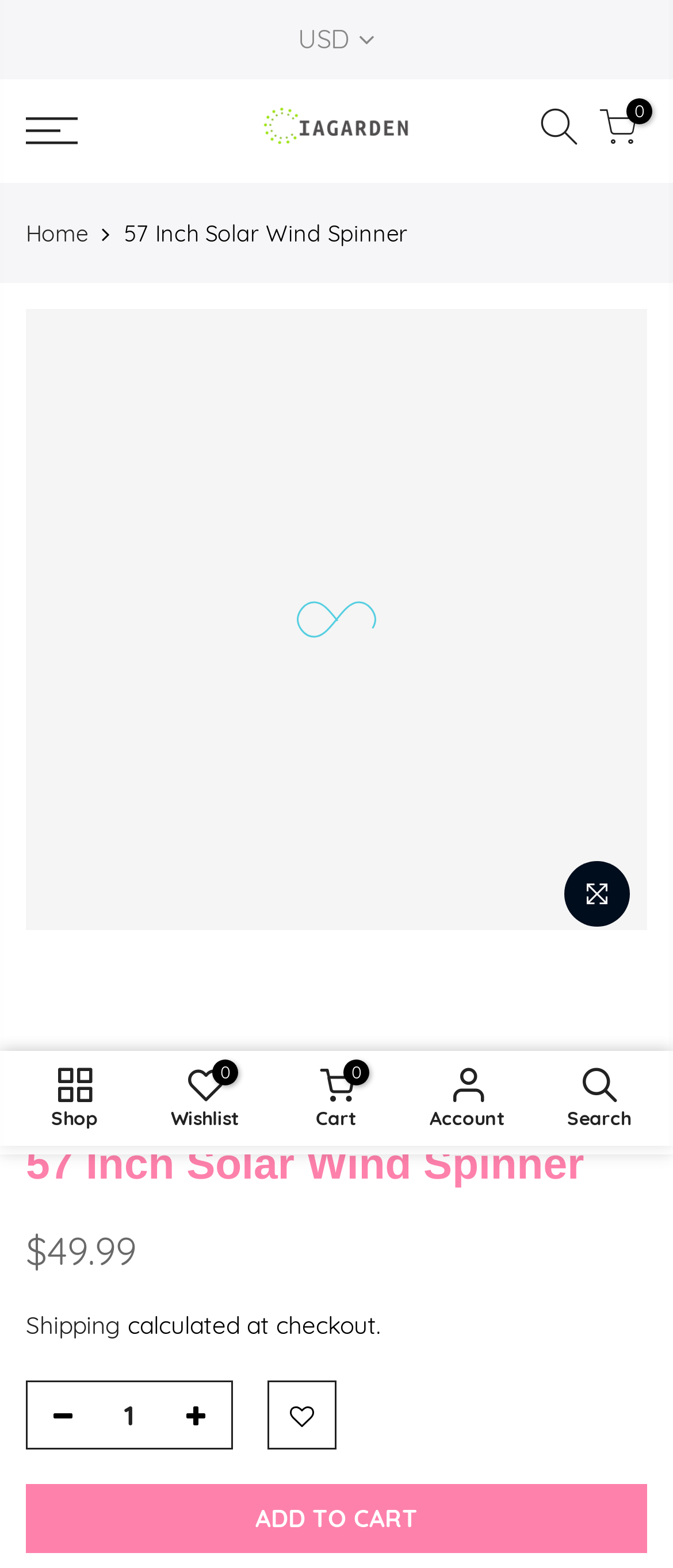How many items can be added to the cart at most?
Refer to the image and answer the question using a single word or phrase.

999